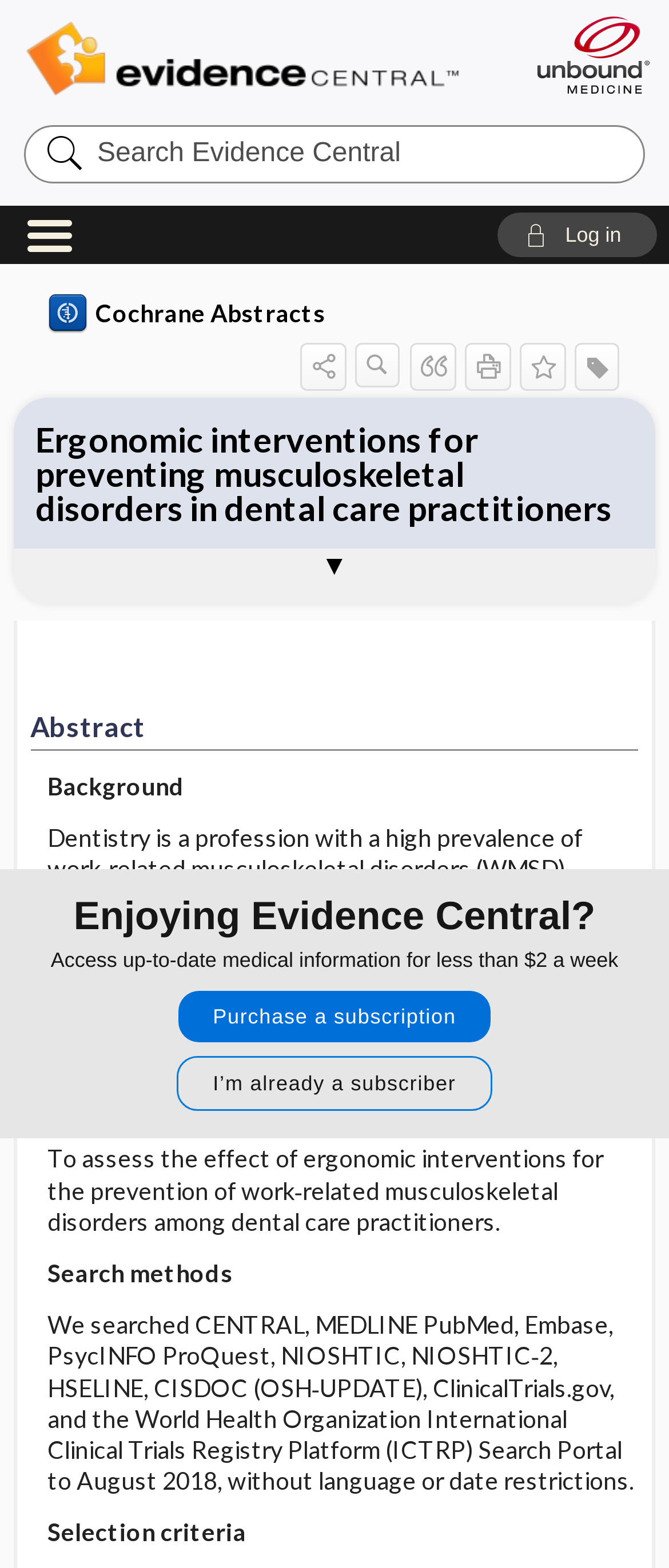Offer a meticulous caption that includes all visible features of the webpage.

The webpage is about "Ergonomic interventions for preventing musculoskeletal disorders in dental care practitioners" and is part of the Cochrane Abstracts. At the top, there is a navigation menu with a login button and a search bar. The search bar has a magnifying glass icon and is accompanied by a "Search Evidence Central" text. Below the search bar, there is a link to "Evidence Central" and another link to "Unbound Medicine".

The main content of the page is divided into sections, starting with a heading that repeats the title of the webpage. Below the heading, there is an abstract section that provides background information on the topic, including the prevalence of work-related musculoskeletal disorders among dental care practitioners and the objectives of the study. The abstract section also includes information on the search methods used and the selection criteria for the study.

To the right of the abstract section, there are several buttons, including "Sharing Options", "Search Content", "Print", and "Favorite Star". There is also an image of the Cochrane Abstracts logo.

Below the abstract section, there are links to different parts of the document, including the abstract, reviewer's conclusions, and more. There is also a section that promotes Evidence Central, encouraging users to purchase a subscription for access to up-to-date medical information. This section includes a link to purchase a subscription and a statement for existing subscribers.